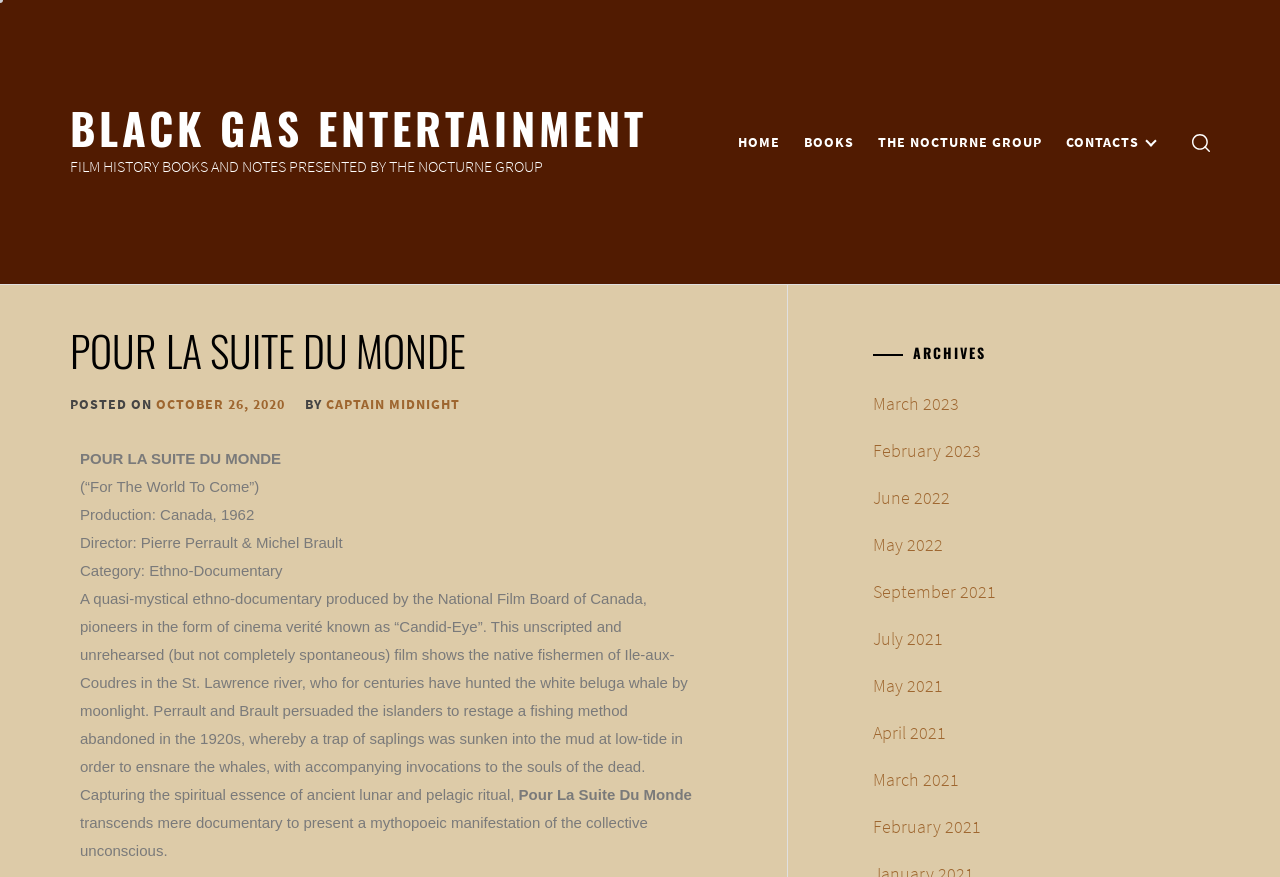Determine the bounding box coordinates for the region that must be clicked to execute the following instruction: "search for something".

[0.931, 0.147, 0.945, 0.177]